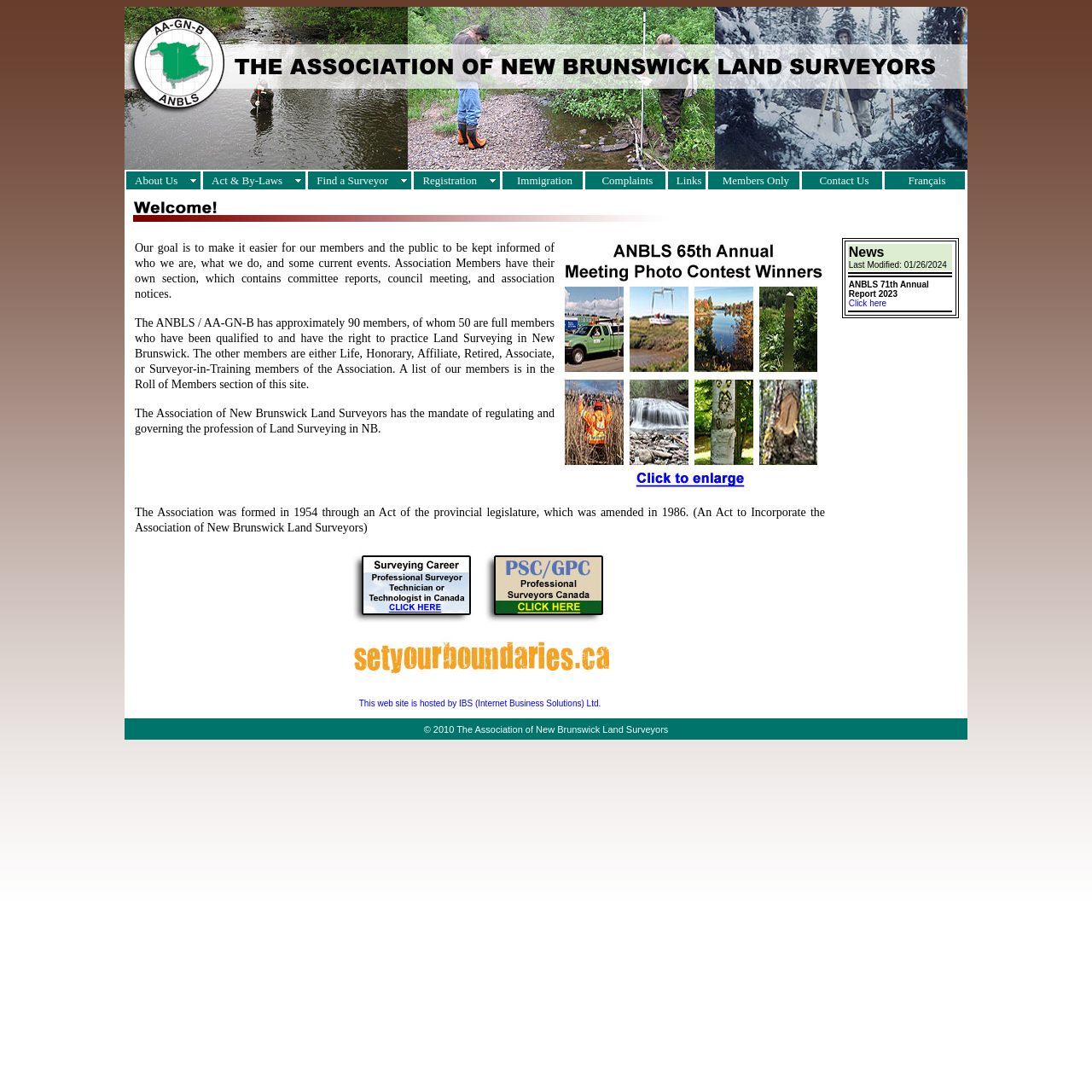Please predict the bounding box coordinates of the element's region where a click is necessary to complete the following instruction: "Click About Us". The coordinates should be represented by four float numbers between 0 and 1, i.e., [left, top, right, bottom].

[0.116, 0.157, 0.184, 0.173]